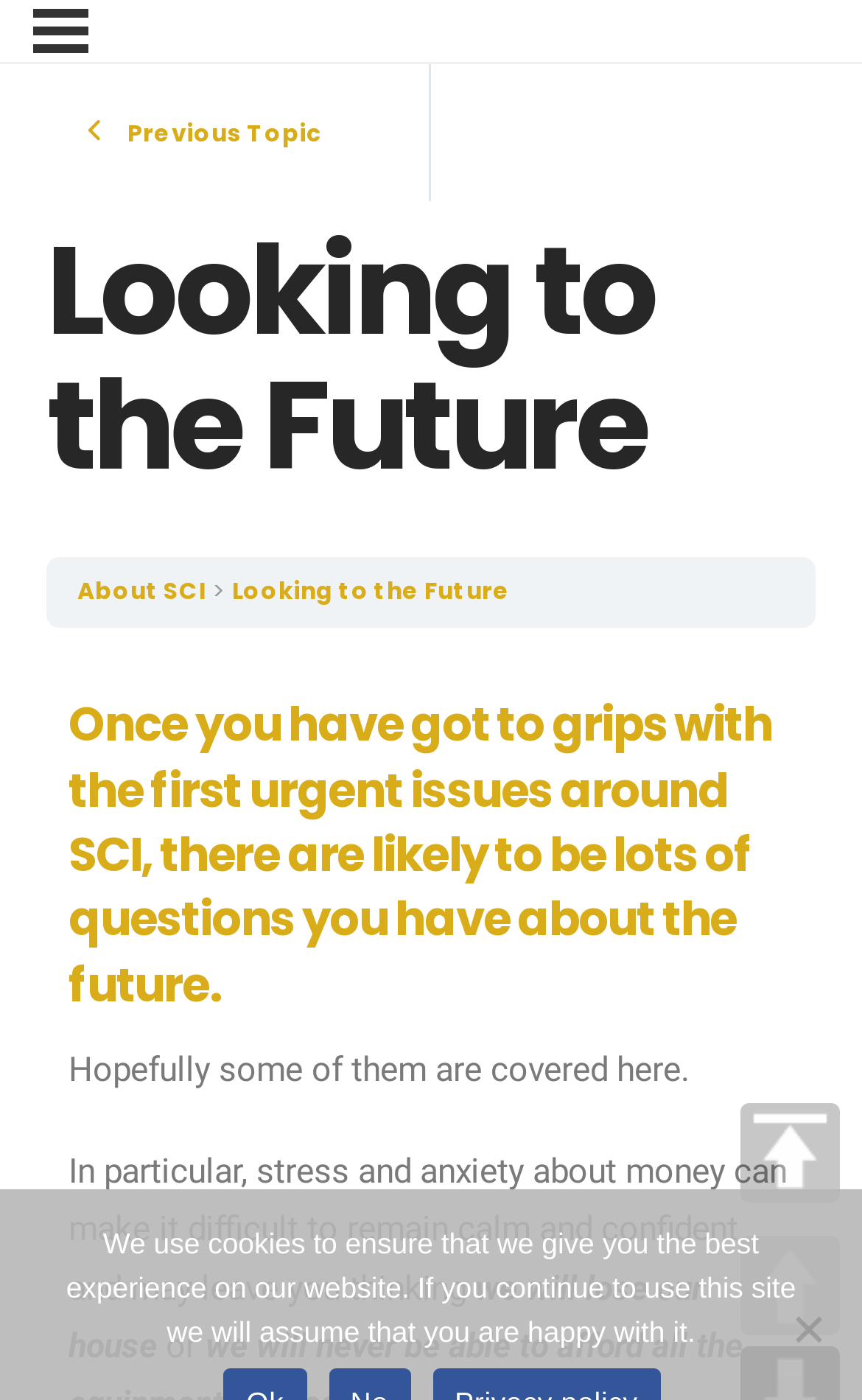Answer the following in one word or a short phrase: 
How many links are available in the top section?

3